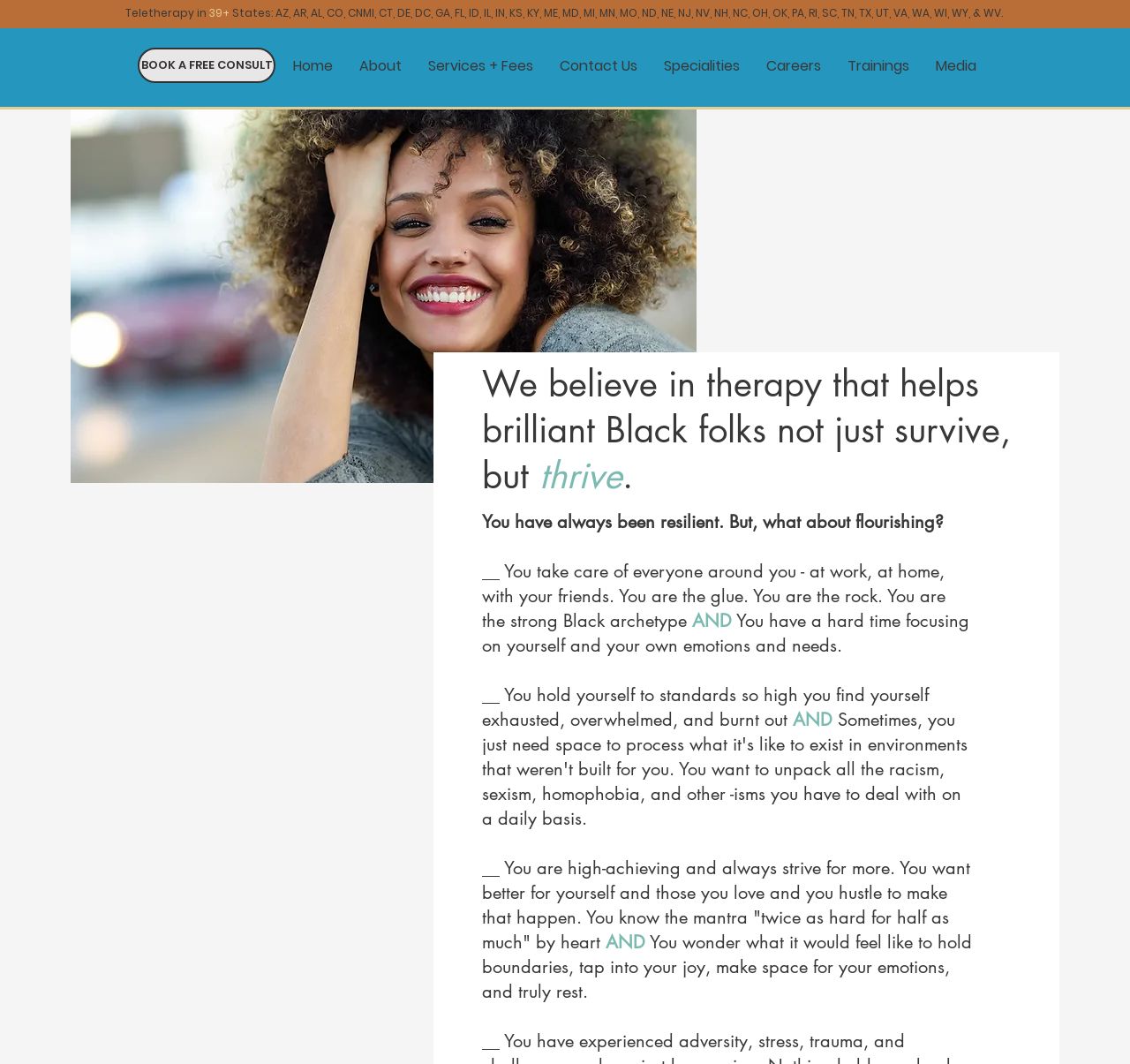Provide the bounding box coordinates of the area you need to click to execute the following instruction: "Click on the 'Toggle Table of Content' button".

None